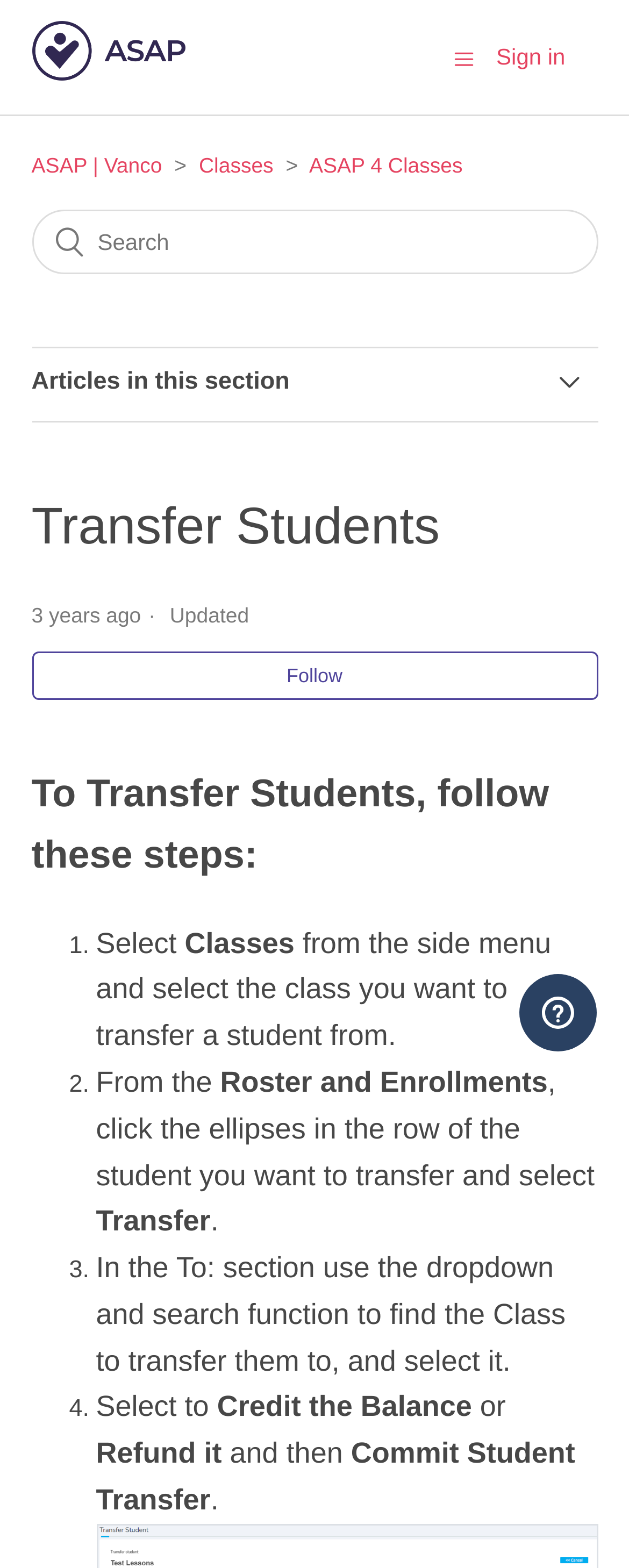Identify the coordinates of the bounding box for the element that must be clicked to accomplish the instruction: "Sign in".

[0.789, 0.02, 0.95, 0.053]